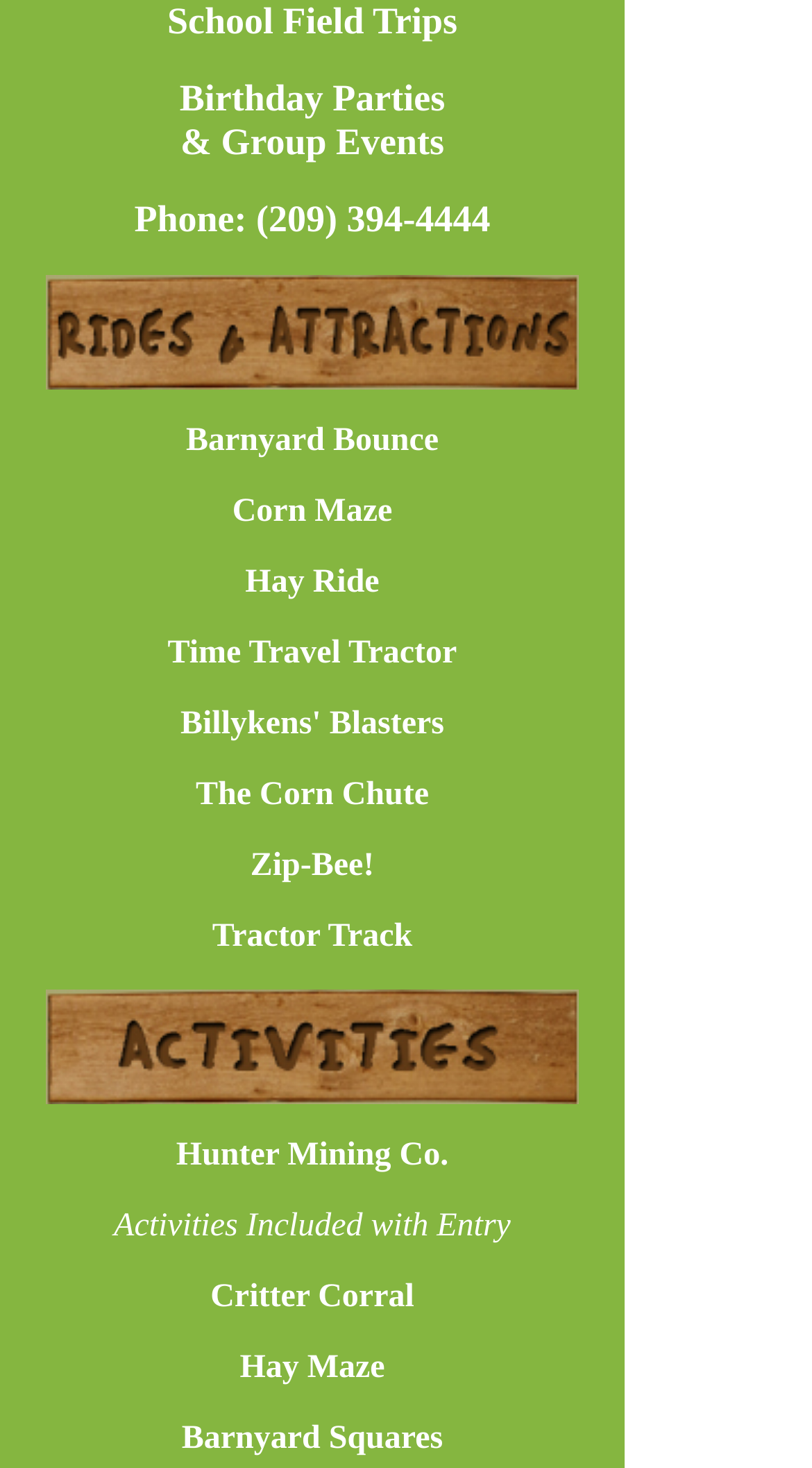Determine the coordinates of the bounding box for the clickable area needed to execute this instruction: "Learn about Hunter Mining Co.".

[0.217, 0.775, 0.552, 0.799]